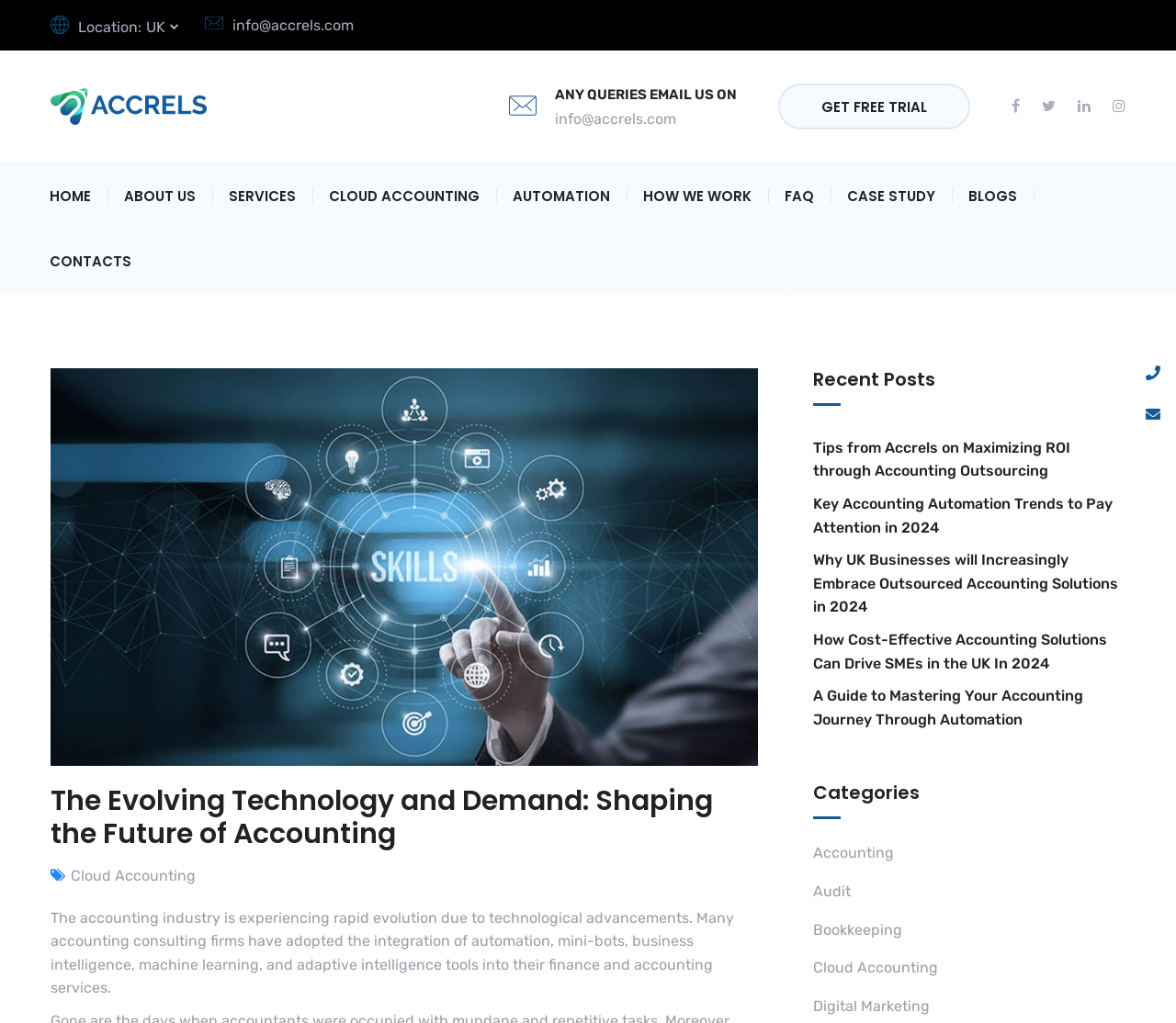Locate the bounding box coordinates of the clickable region necessary to complete the following instruction: "Click on the 'GET FREE TRIAL' button". Provide the coordinates in the format of four float numbers between 0 and 1, i.e., [left, top, right, bottom].

[0.662, 0.082, 0.825, 0.126]